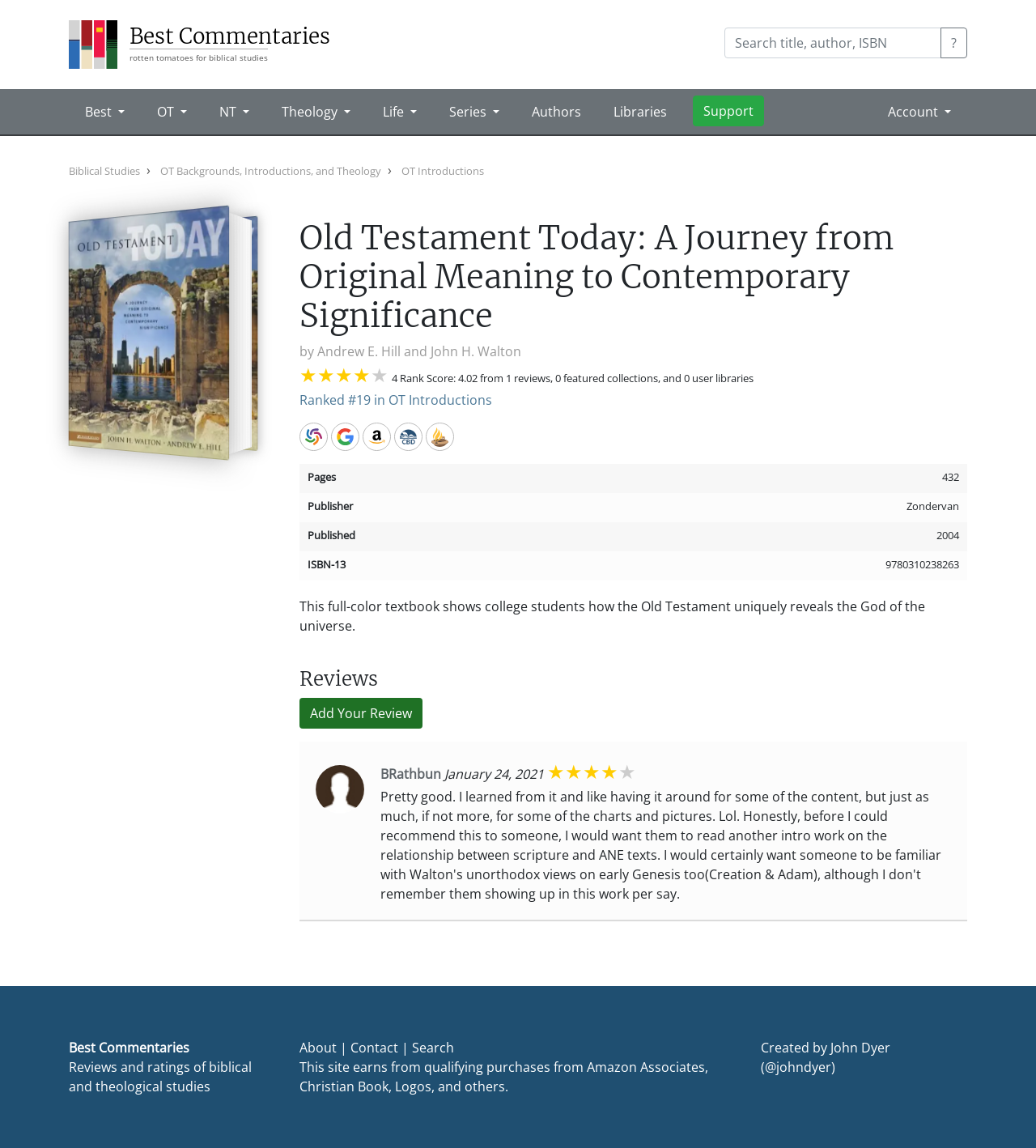Identify the text that serves as the heading for the webpage and generate it.

Old Testament Today: A Journey from Original Meaning to Contemporary Significance